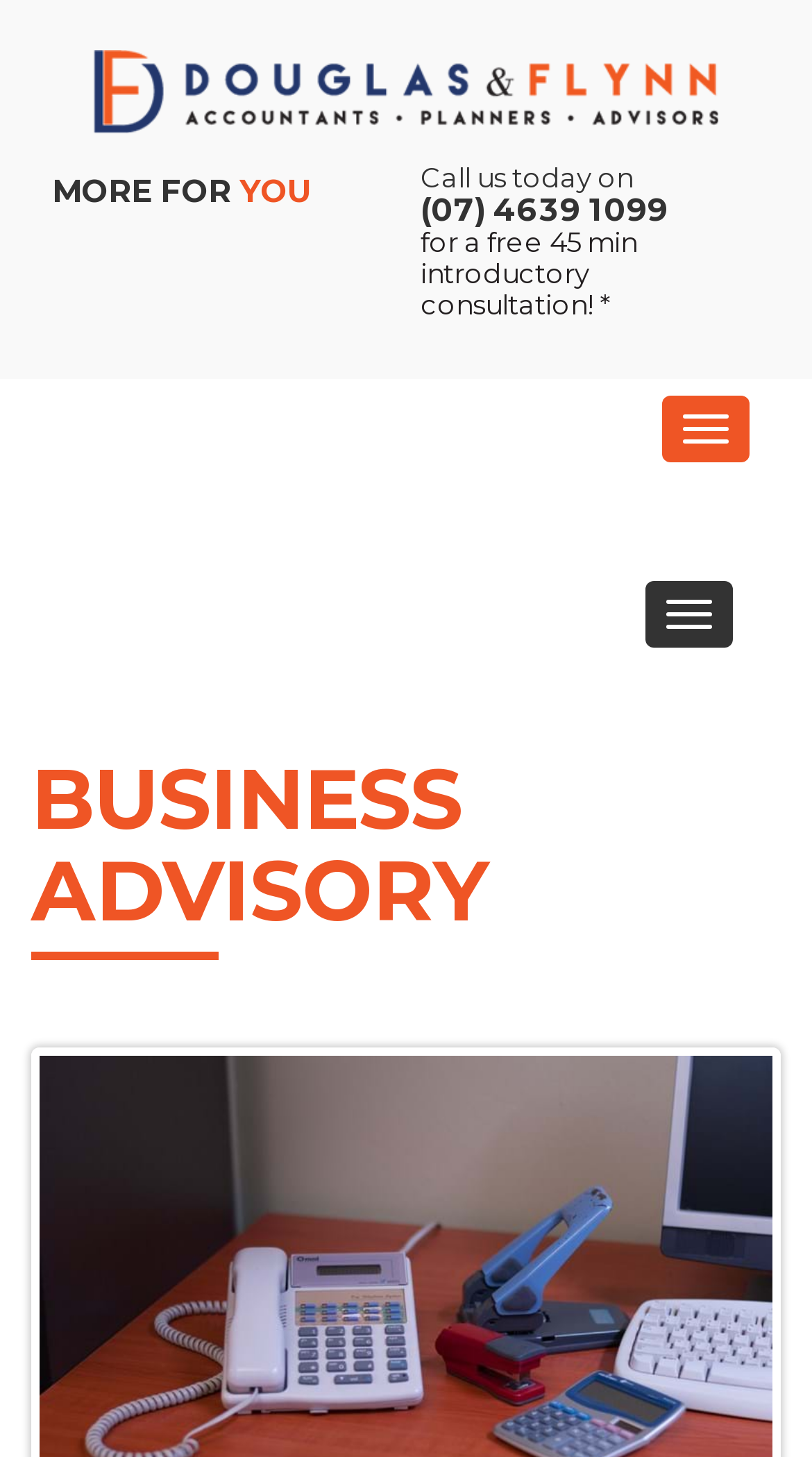What is the name of the company?
Please provide a comprehensive answer to the question based on the webpage screenshot.

I found the company name by looking at the image and link that says 'Douglas & Flynn' at the top of the page.